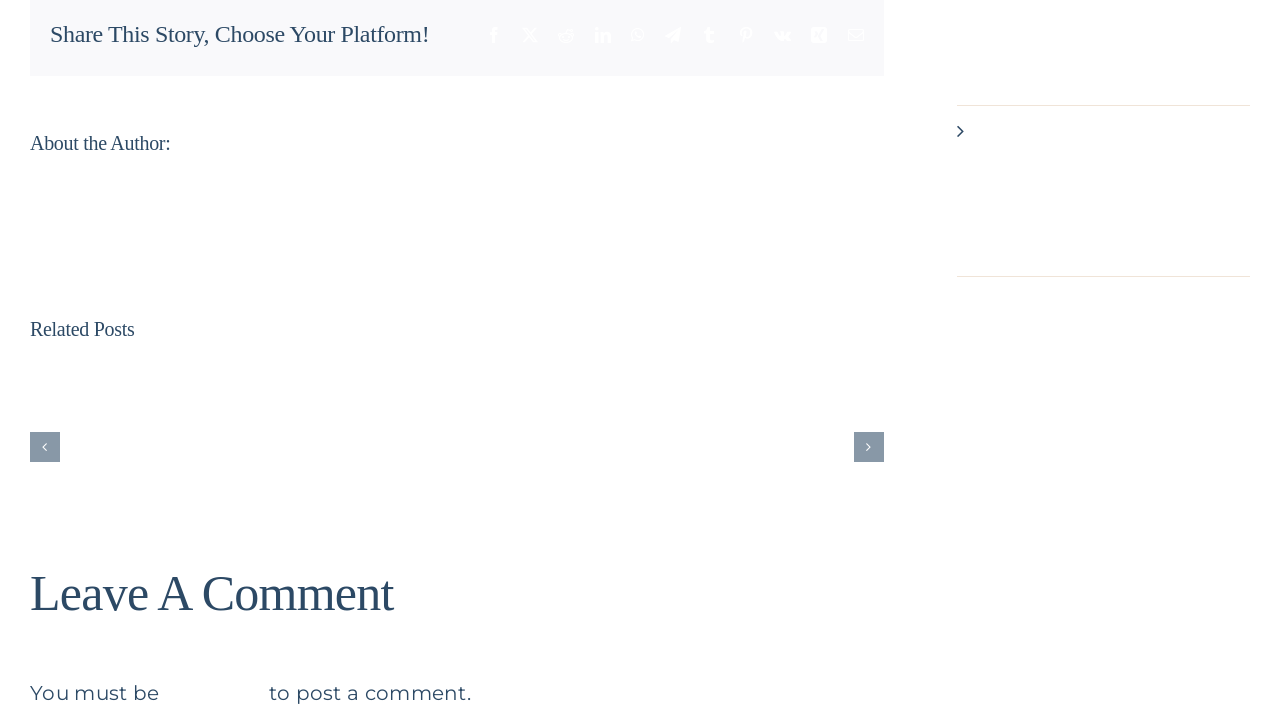Find the bounding box coordinates of the element to click in order to complete this instruction: "Read more about the author". The bounding box coordinates must be four float numbers between 0 and 1, denoted as [left, top, right, bottom].

[0.137, 0.185, 0.191, 0.216]